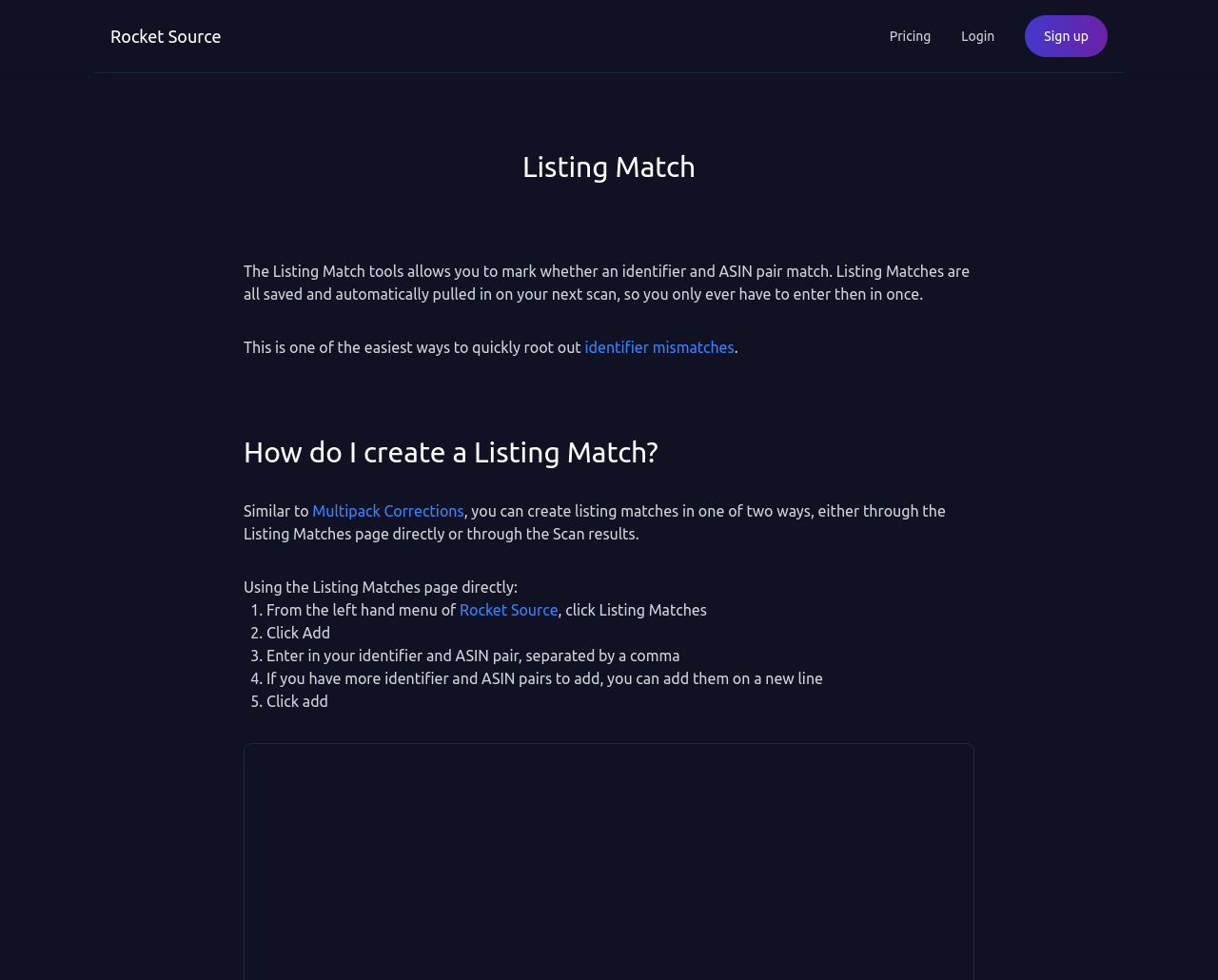Give a short answer to this question using one word or a phrase:
What happens to saved Listing Matches?

Automatically pulled in on next scan